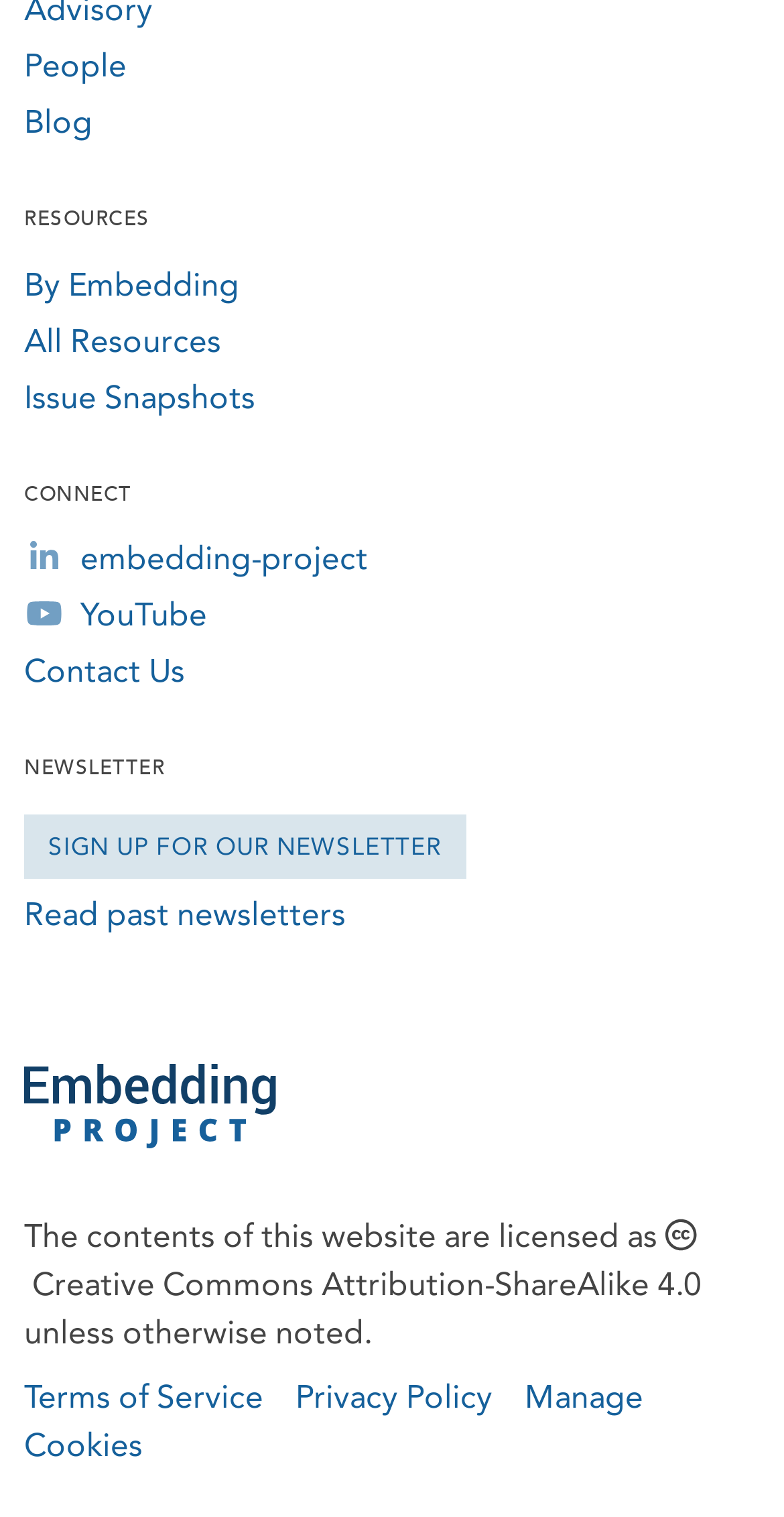Bounding box coordinates are specified in the format (top-left x, top-left y, bottom-right x, bottom-right y). All values are floating point numbers bounded between 0 and 1. Please provide the bounding box coordinate of the region this sentence describes: Sign Up for our Newsletter

[0.031, 0.537, 0.594, 0.579]